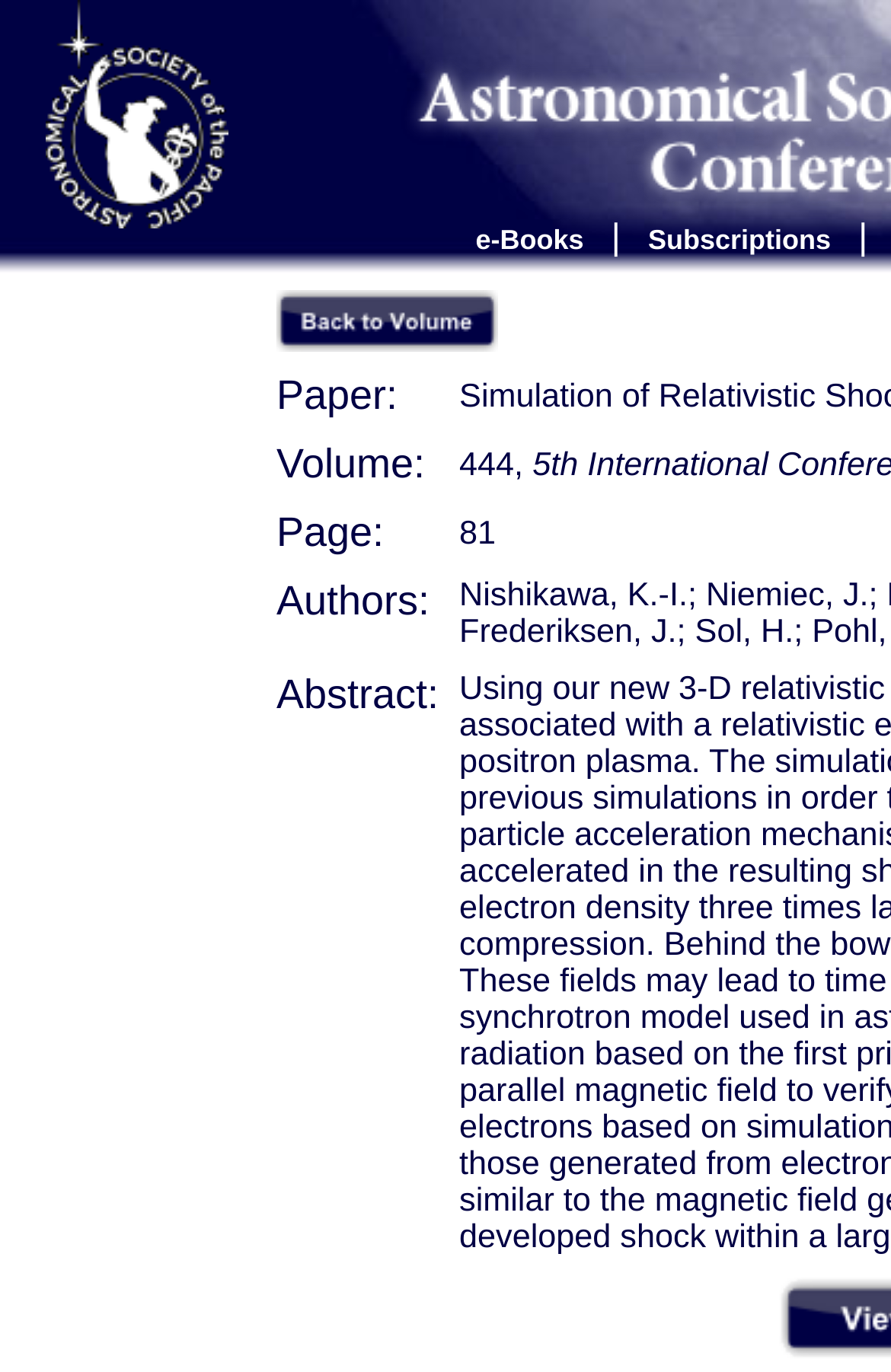Please answer the following question using a single word or phrase: 
How many navigation links are above the paper information?

3